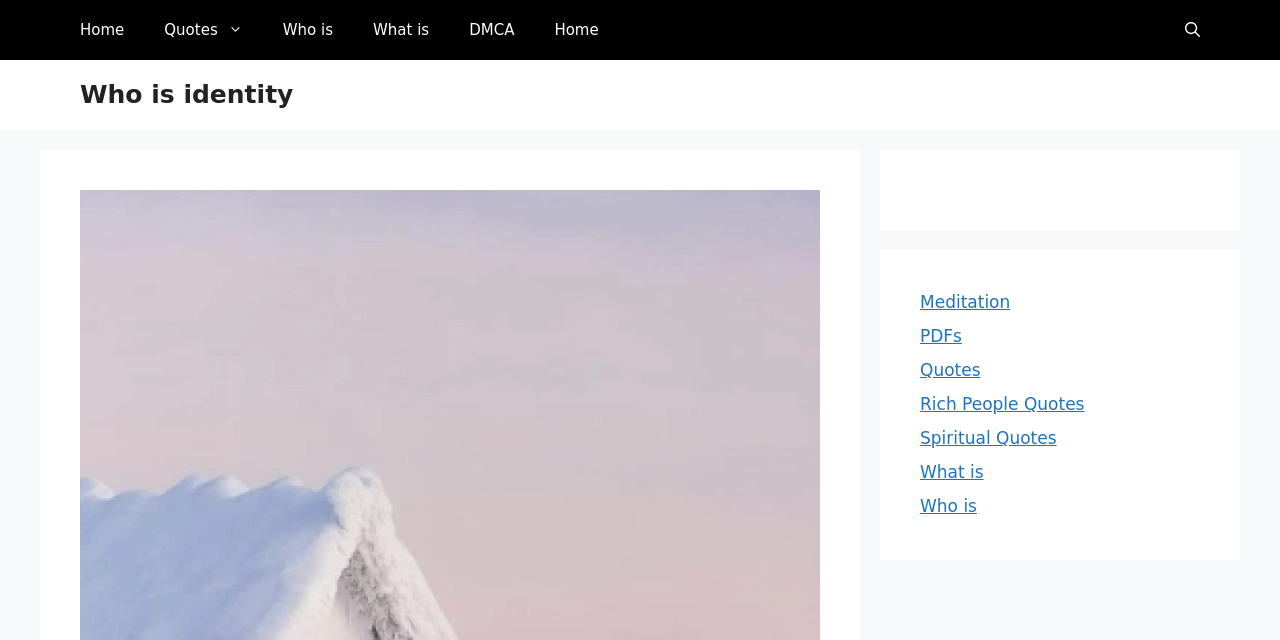Using the element description provided, determine the bounding box coordinates in the format (top-left x, top-left y, bottom-right x, bottom-right y). Ensure that all values are floating point numbers between 0 and 1. Element description: Home

None